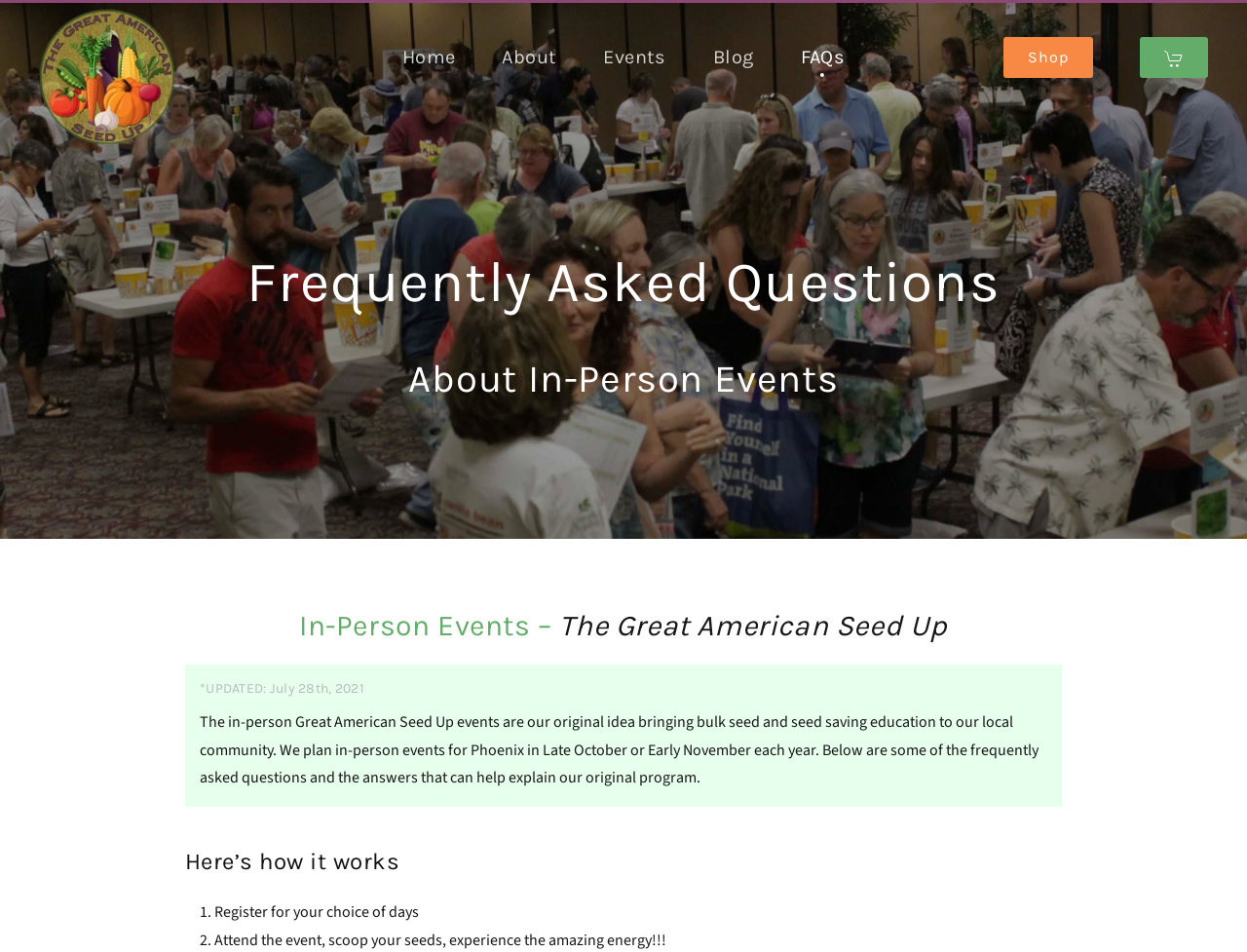When do the in-person events typically take place?
Answer the question with a detailed and thorough explanation.

I found the answer by reading the StaticText element that says 'We plan in-person events for Phoenix in Late October or Early November each year.' This indicates that the in-person events typically take place during this time period.